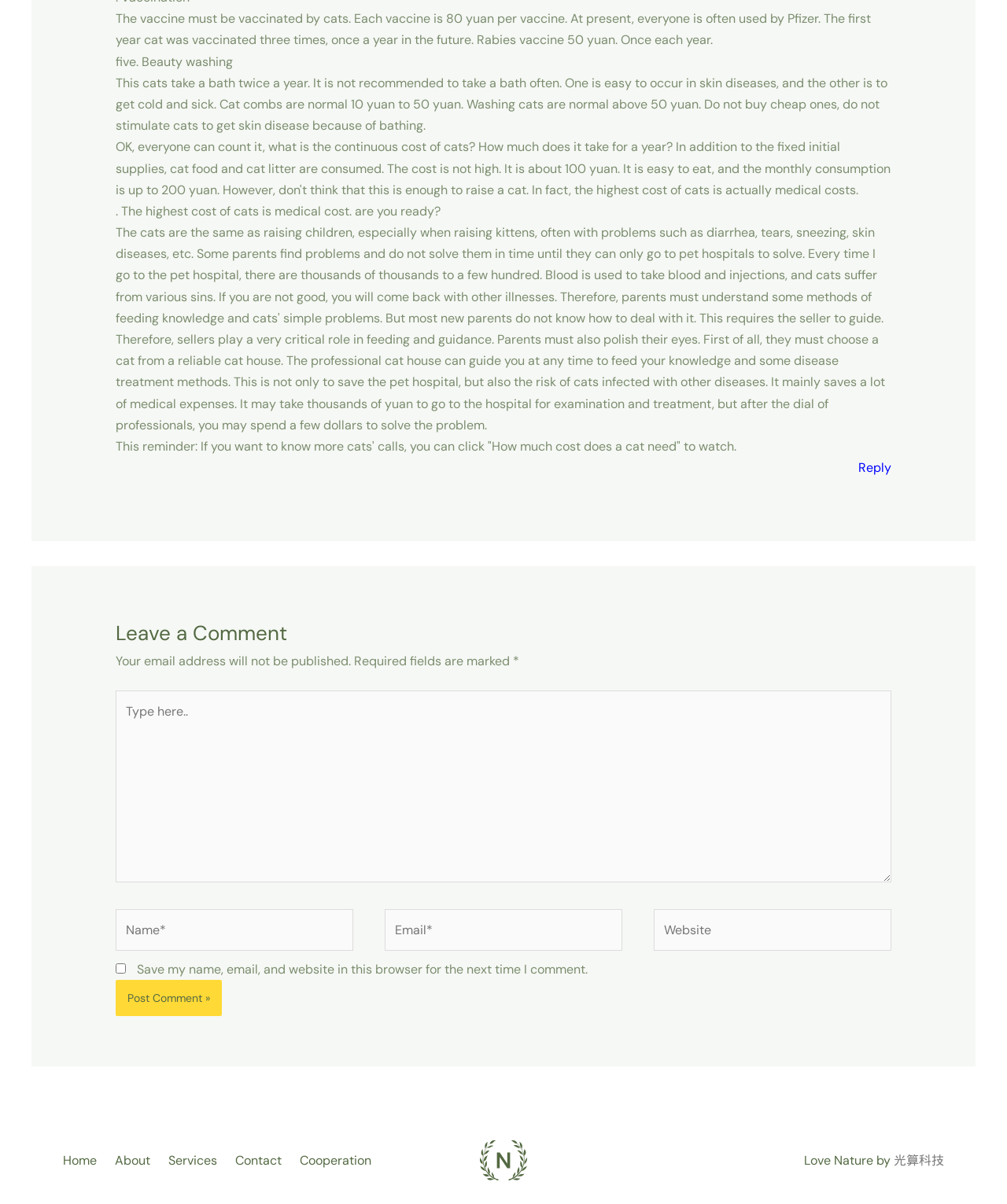Please find the bounding box coordinates in the format (top-left x, top-left y, bottom-right x, bottom-right y) for the given element description. Ensure the coordinates are floating point numbers between 0 and 1. Description: parent_node: Name* name="author" placeholder="Name*"

[0.115, 0.755, 0.351, 0.79]